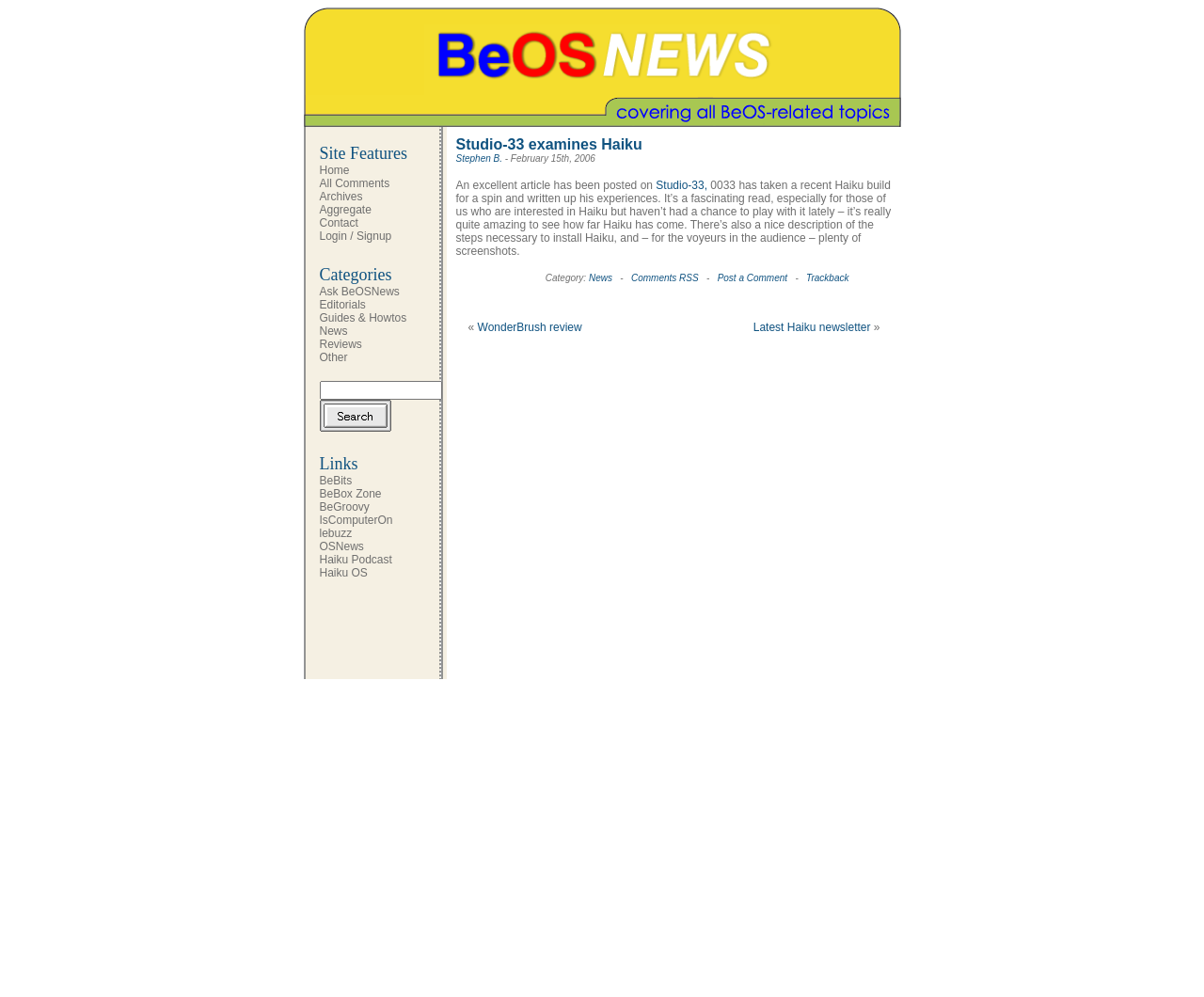Find the bounding box coordinates for the area you need to click to carry out the instruction: "Post a comment". The coordinates should be four float numbers between 0 and 1, indicated as [left, top, right, bottom].

[0.596, 0.274, 0.654, 0.284]